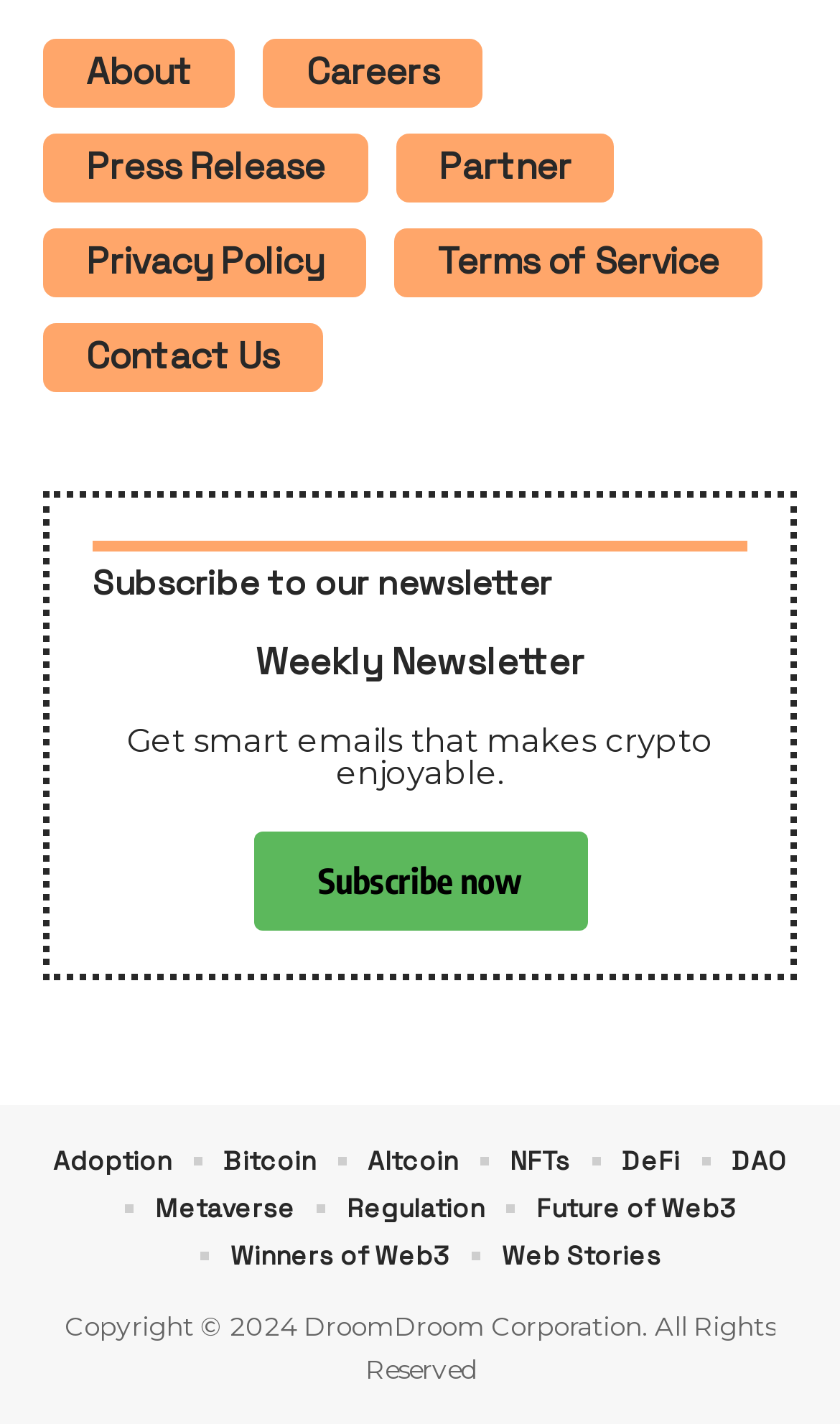What is the copyright year of the webpage?
Refer to the image and answer the question using a single word or phrase.

2024